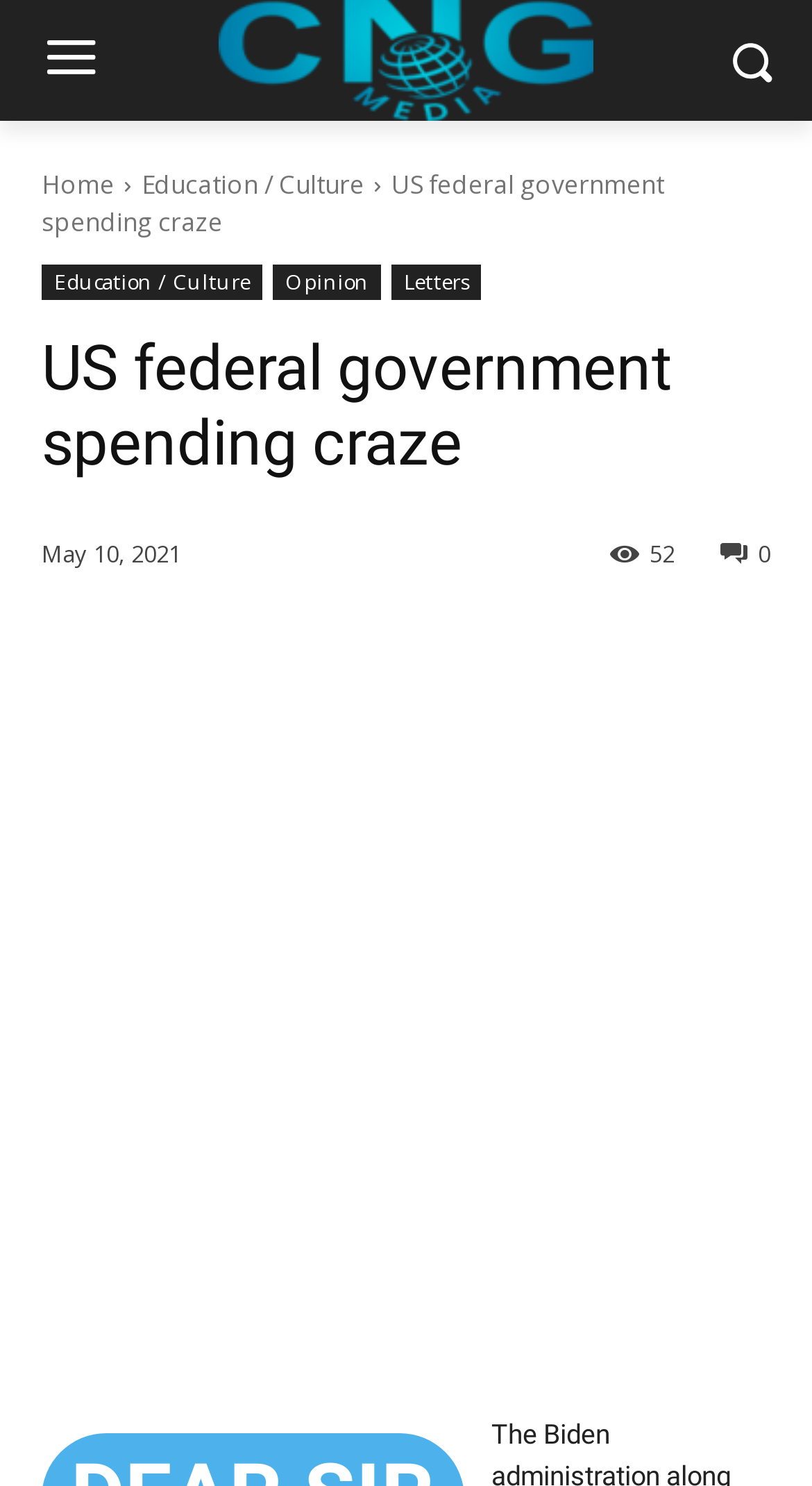Can you find the bounding box coordinates for the element to click on to achieve the instruction: "view letters"?

[0.482, 0.178, 0.592, 0.202]